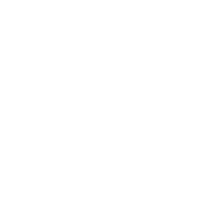Provide a short answer using a single word or phrase for the following question: 
What is the product associated with?

Organic and health-conscious food